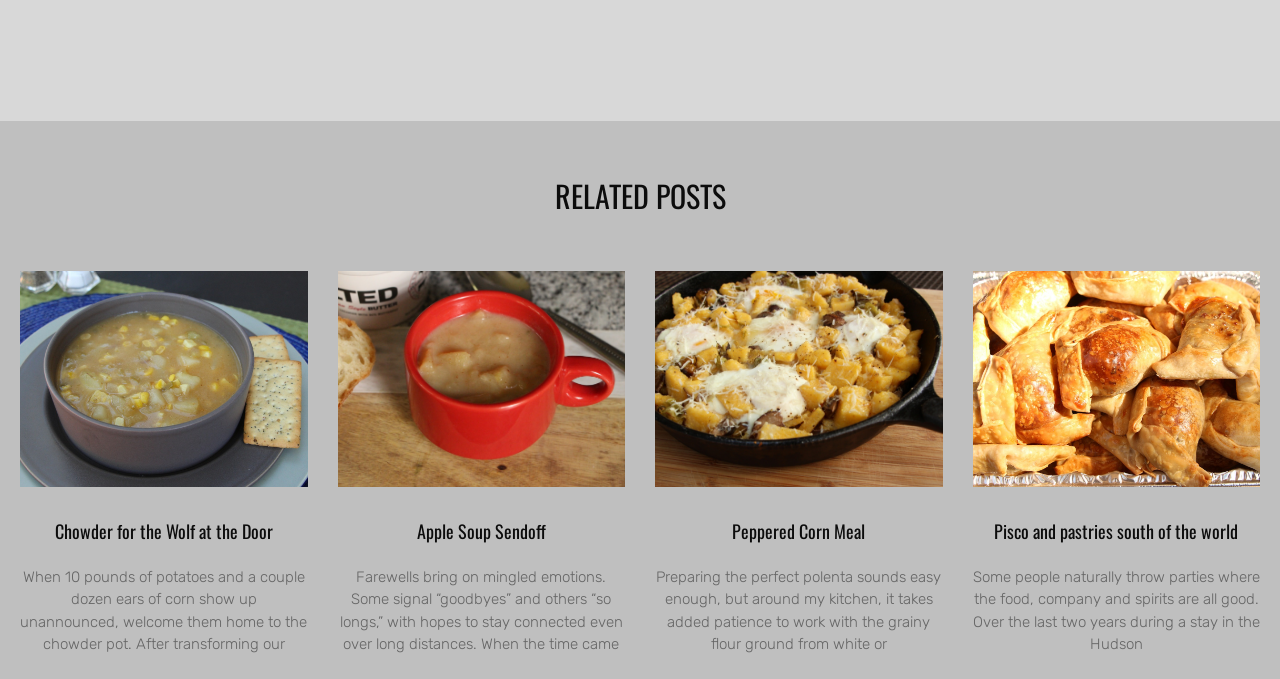Using the provided element description: "parent_node: Apple Soup Sendoff", identify the bounding box coordinates. The coordinates should be four floats between 0 and 1 in the order [left, top, right, bottom].

[0.264, 0.399, 0.488, 0.717]